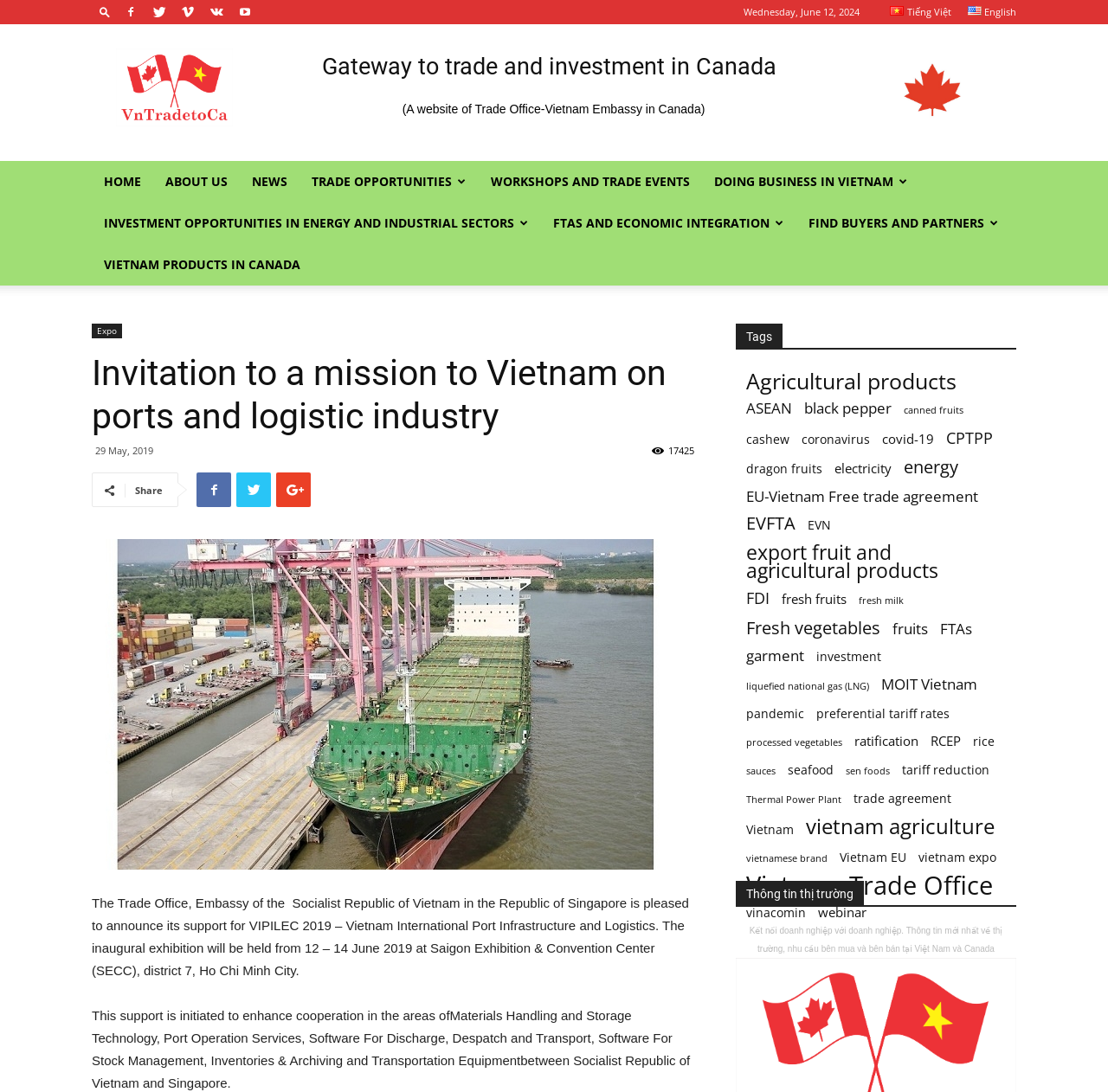How many items are related to 'export fruit and agricultural products'?
Using the image as a reference, deliver a detailed and thorough answer to the question.

I found the number of items related to 'export fruit and agricultural products' by looking at the list of tags in the webpage, specifically the link 'export fruit and agricultural products (10 items)'.